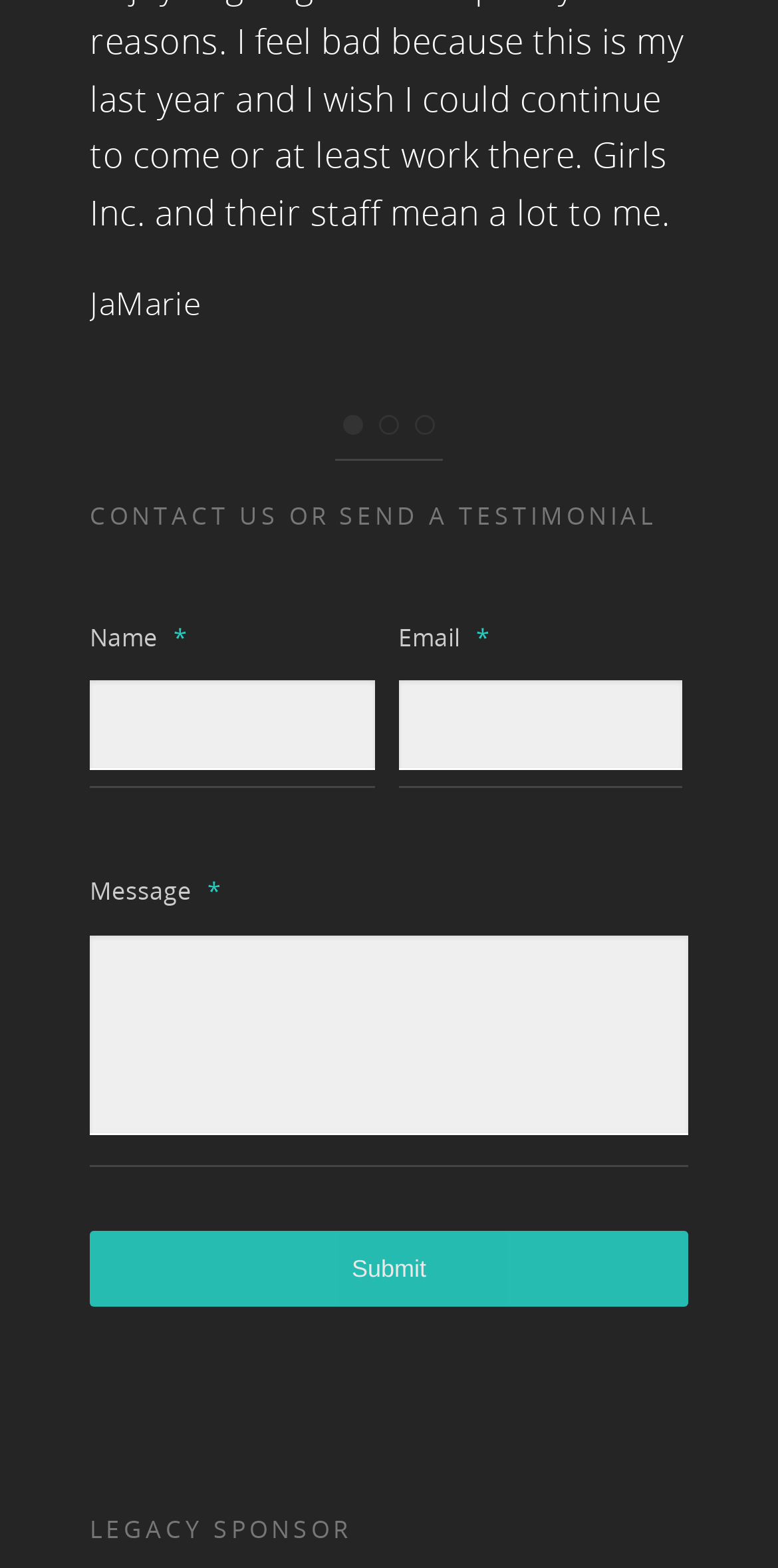What is the label of the first text field?
Identify the answer in the screenshot and reply with a single word or phrase.

Name